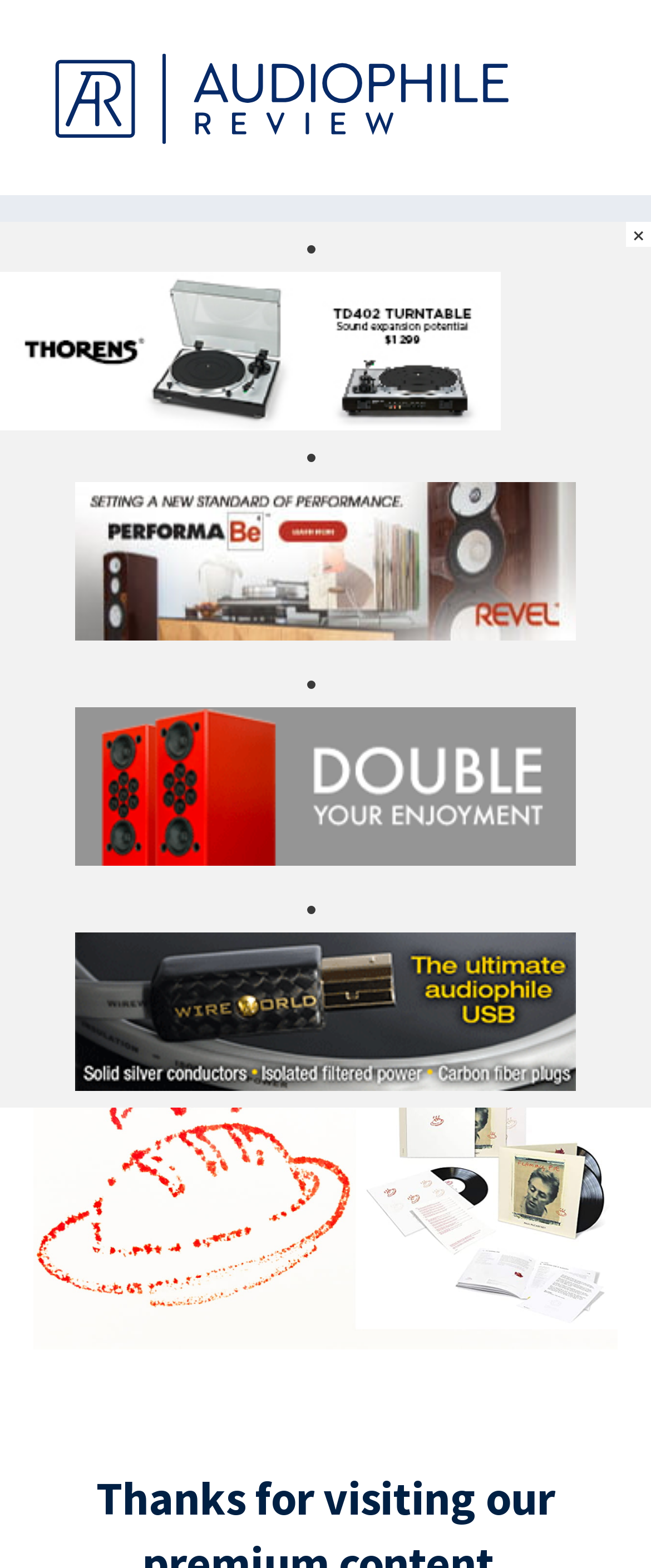Offer a detailed explanation of the webpage layout and contents.

This webpage is an audiophile review of Paul McCartney's album "Flaming Pie" on new half-speed mastered vinyl. At the top, there is a main menu with a hamburger icon on the left and several social media links on the right. Below the main menu, the title "Paul McCartney's Flaming Pie on New Half-Speed Mastered Vinyl - Audiophile Review" is displayed prominently, accompanied by an image with the same text.

On the left side, there is a column with links to the main sections of the website, including "Home" and "Audiophile Music". Below this column, the author's name "Mark Smotroff" is displayed, along with the date and time of the article's publication.

The main content of the webpage is a review of the album, which starts with the sentence "Mark Smotroff waits more than 20 years to hear a fave Beatle-esque Macca album on LP…". The review is followed by a section with a heading "It’s the time of year for saving money!", which appears to be a promotional section with links to Amazon's Lightning Deals.

There are several advertisements and promotional links scattered throughout the webpage, including images and links to various audio equipment brands such as Thorens, Revel, Tekton, and PSB8. At the top right corner, there is a search bar with a "close" icon next to it.